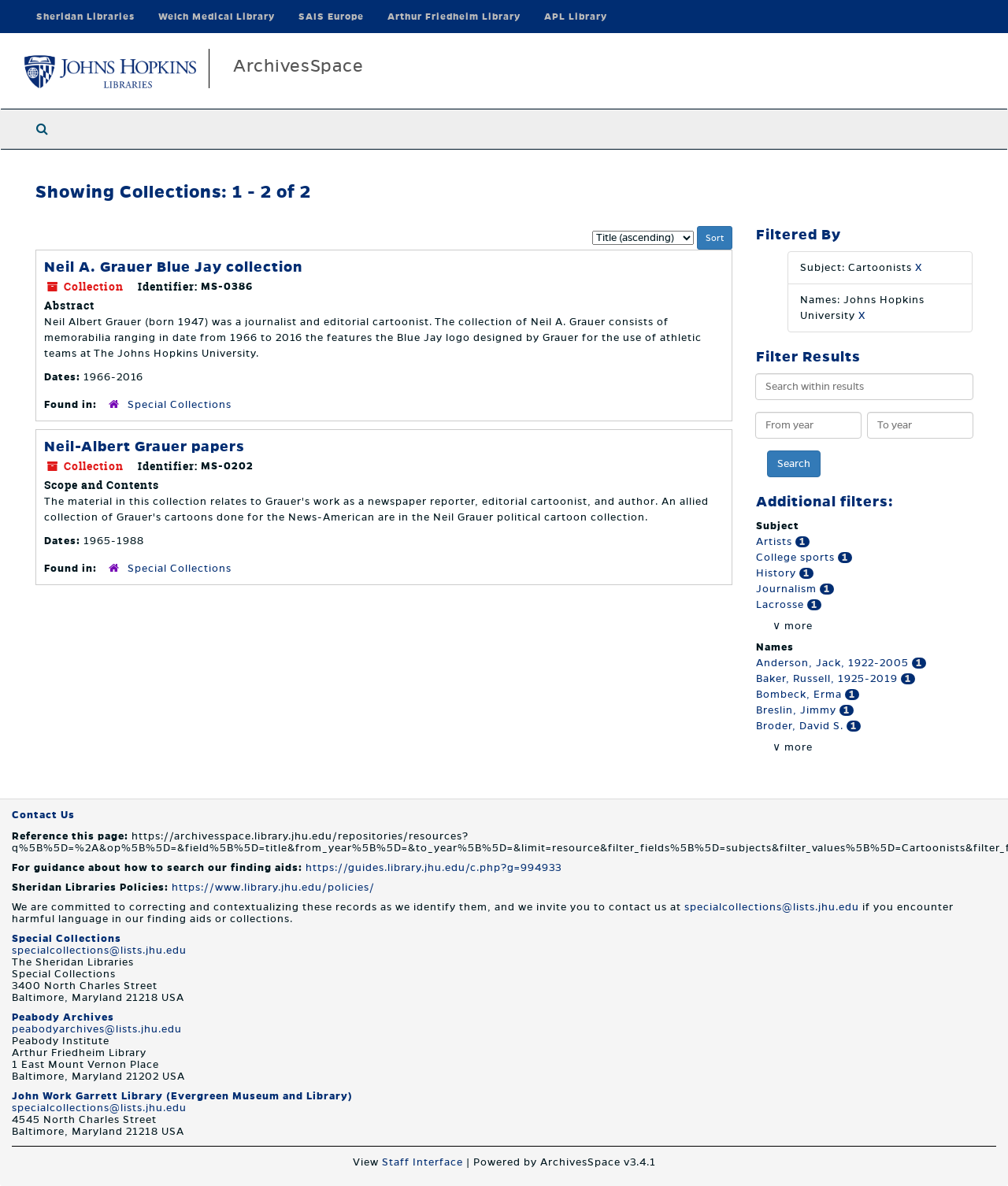What is the purpose of the 'Search within results' textbox?
Provide a detailed answer to the question using information from the image.

I found the answer by looking at the 'Filter Results' section of the webpage, which has a textbox labeled 'Search within results', indicating that it is used to search within the results of a previous search.